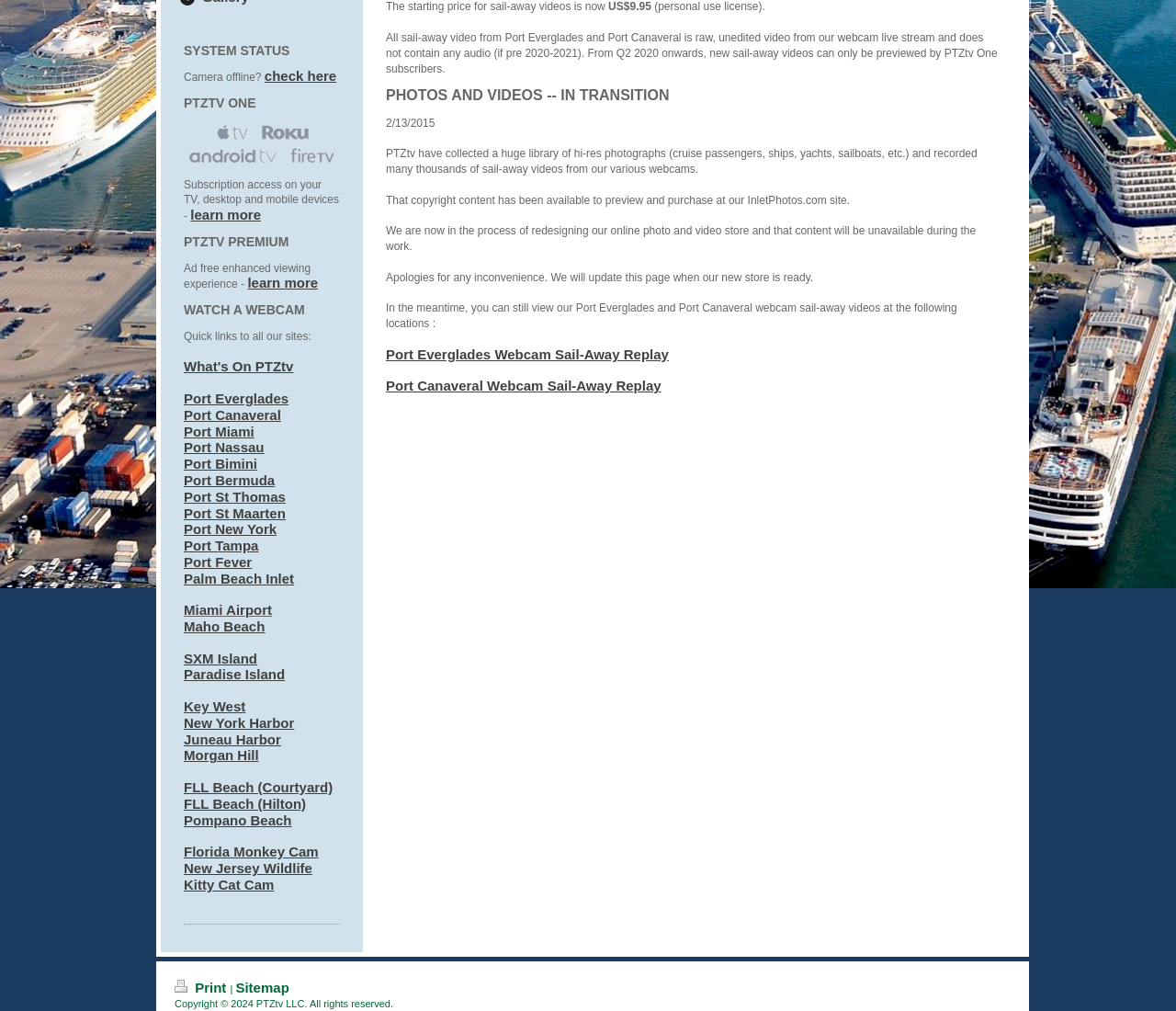Determine the bounding box of the UI component based on this description: "Print". The bounding box coordinates should be four float values between 0 and 1, i.e., [left, top, right, bottom].

[0.148, 0.969, 0.196, 0.985]